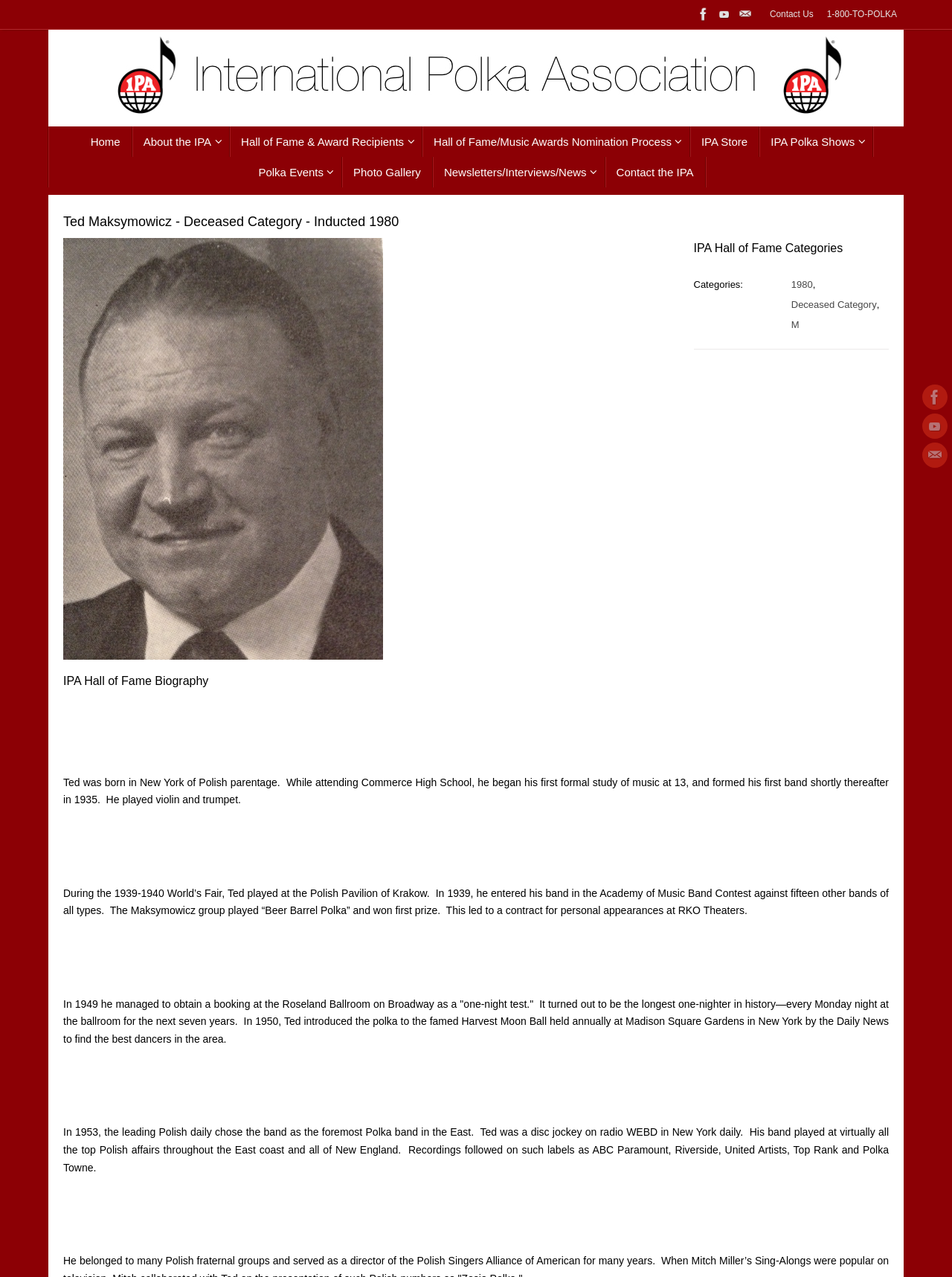Respond to the following question with a brief word or phrase:
What instrument did Ted Maksymowicz play?

violin and trumpet